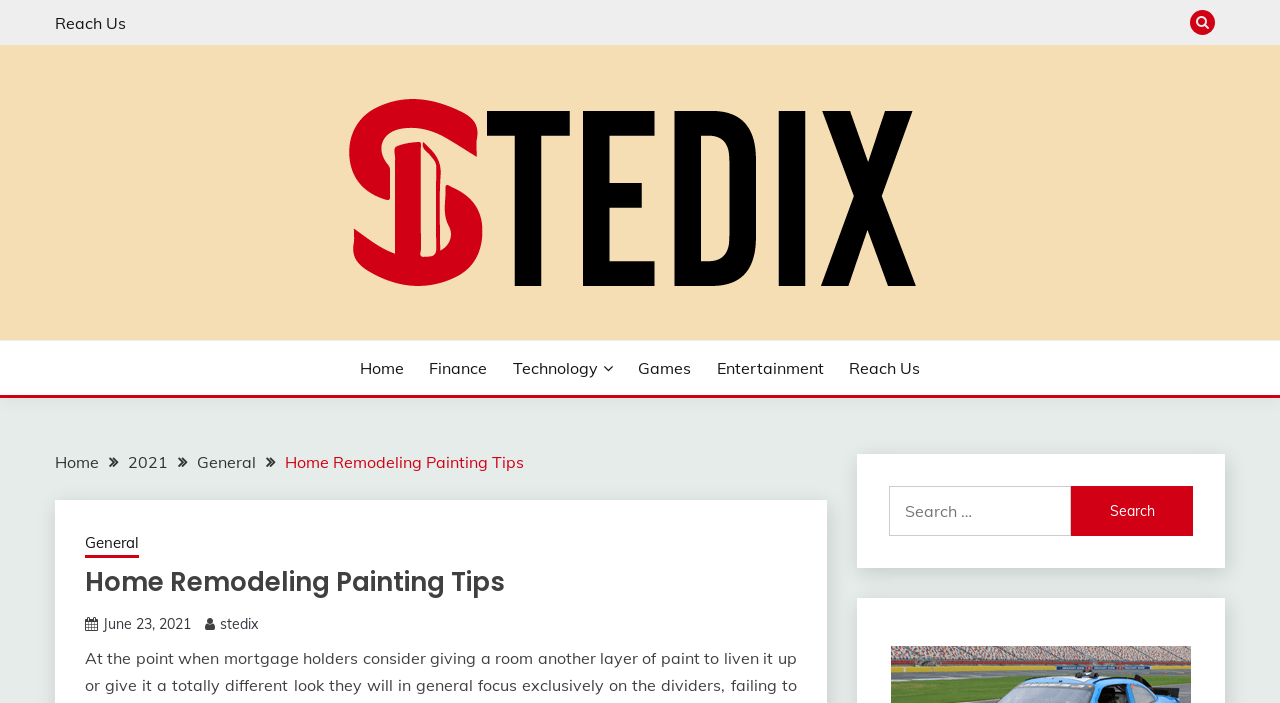Find the bounding box coordinates of the element to click in order to complete this instruction: "Click the 'STEDIX' link". The bounding box coordinates must be four float numbers between 0 and 1, denoted as [left, top, right, bottom].

[0.043, 0.444, 0.144, 0.518]